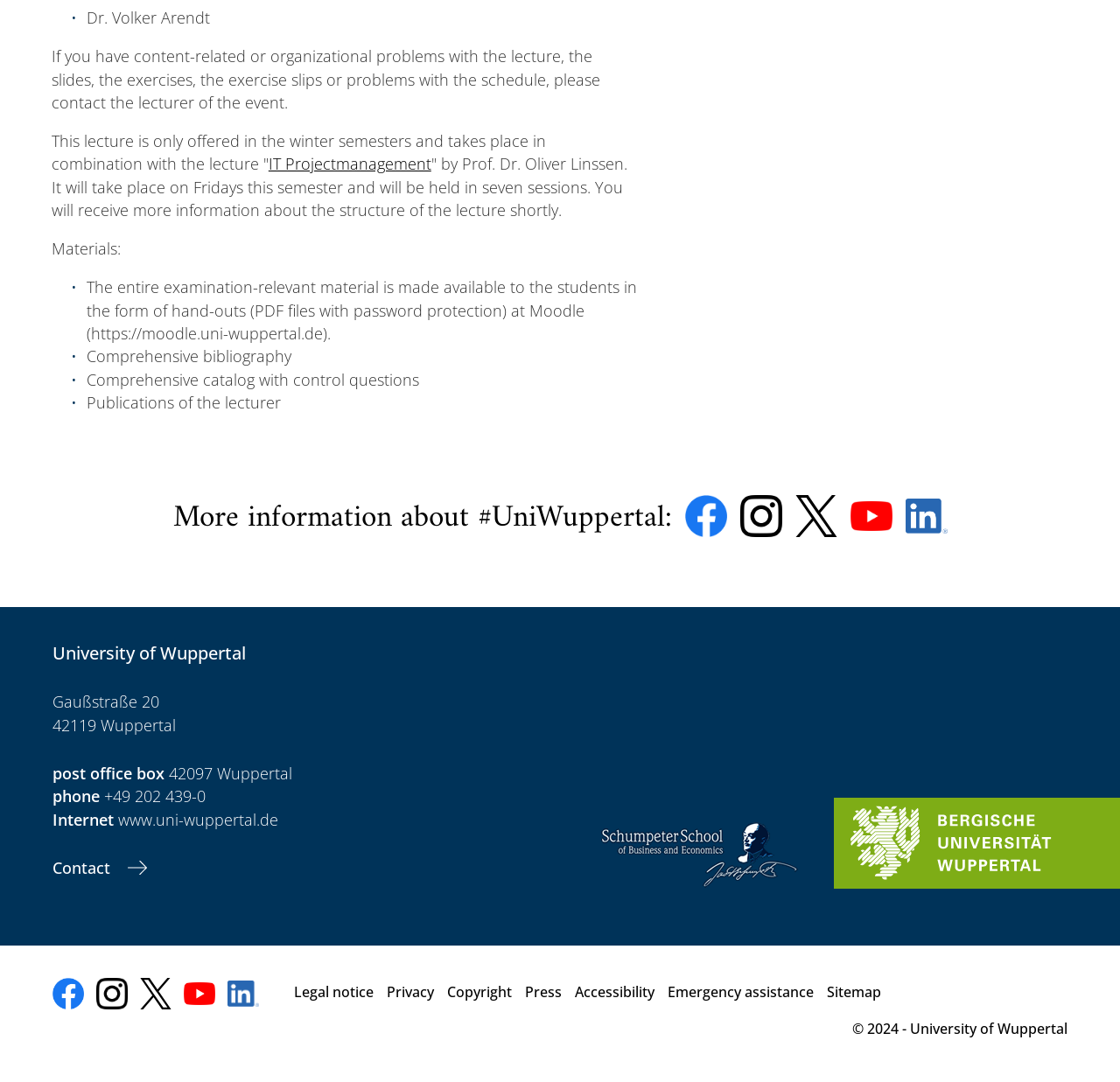Identify the bounding box for the UI element described as: "title="go to Twitter"". Ensure the coordinates are four float numbers between 0 and 1, formatted as [left, top, right, bottom].

[0.125, 0.904, 0.153, 0.933]